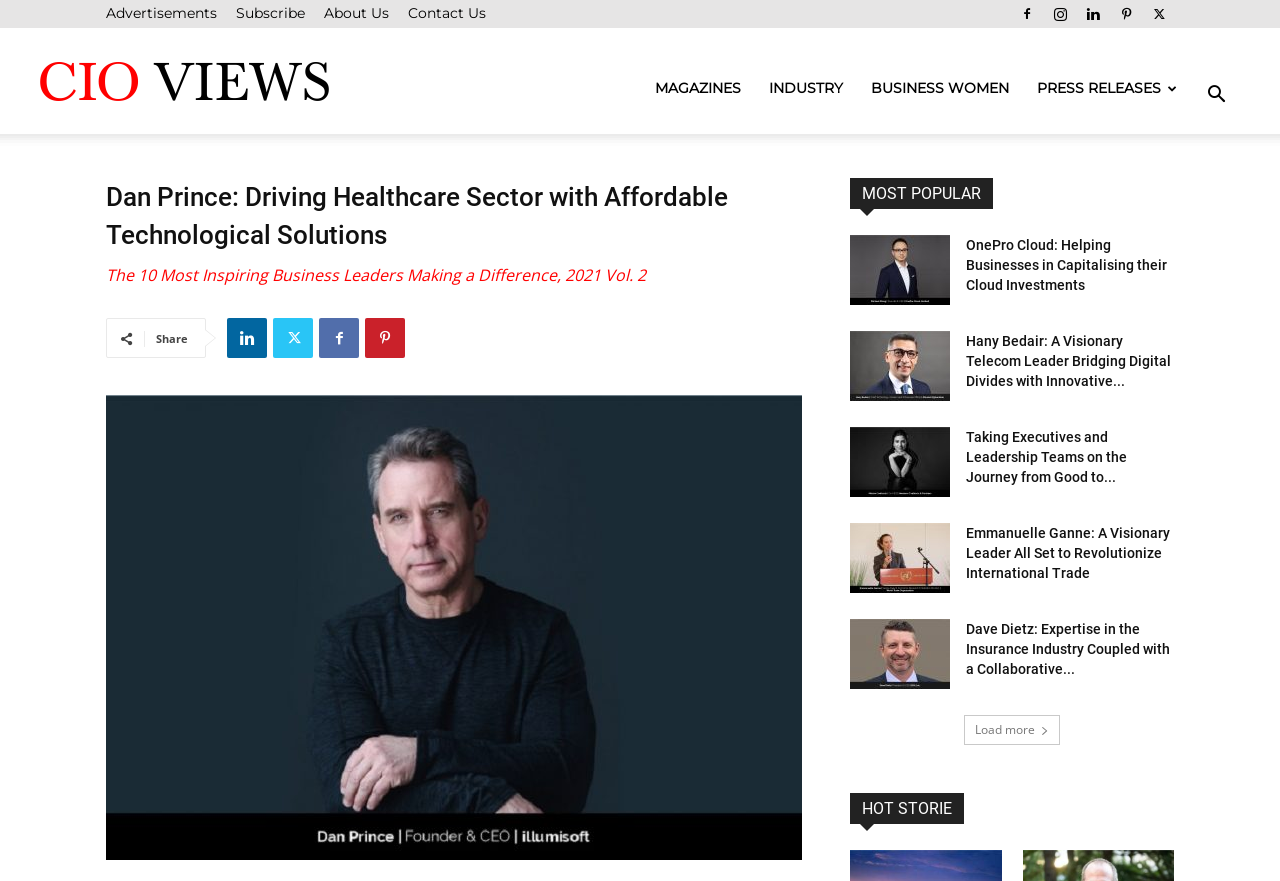Find the headline of the webpage and generate its text content.

Dan Prince: Driving Healthcare Sector with Affordable Technological Solutions